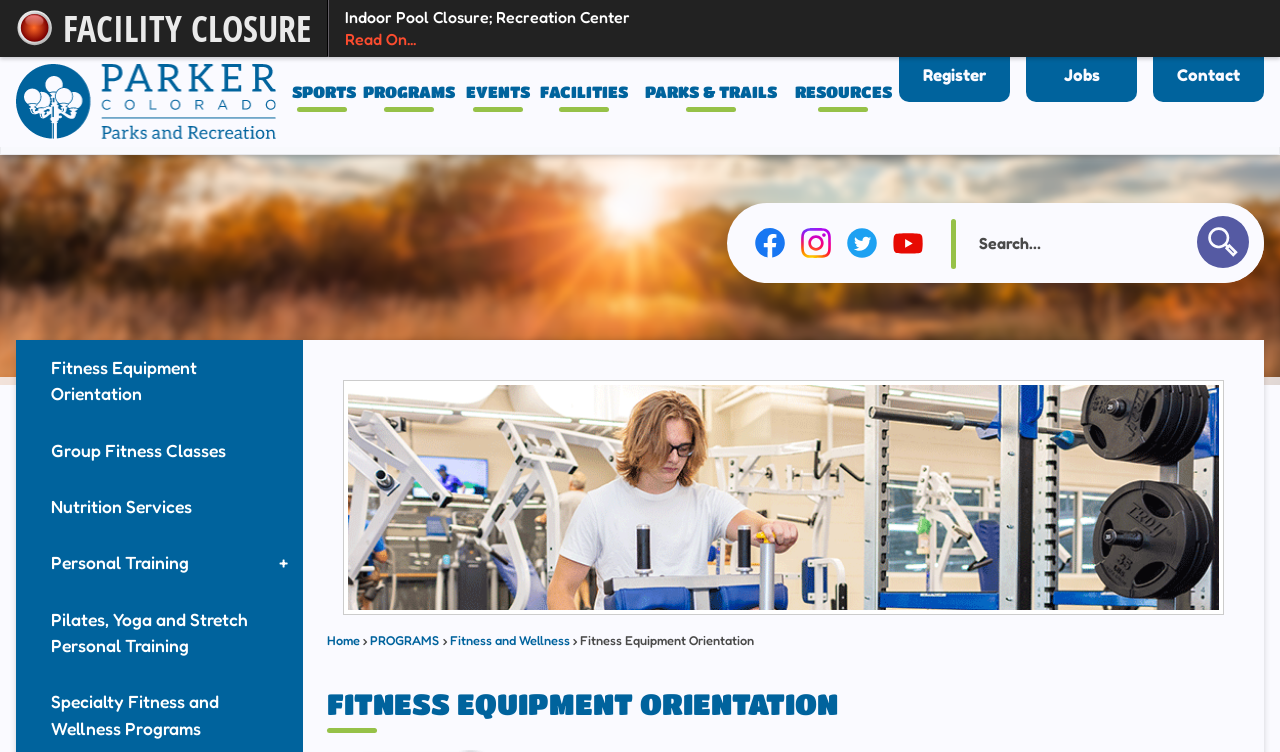How many social media links are available?
Answer the question with a single word or phrase by looking at the picture.

4